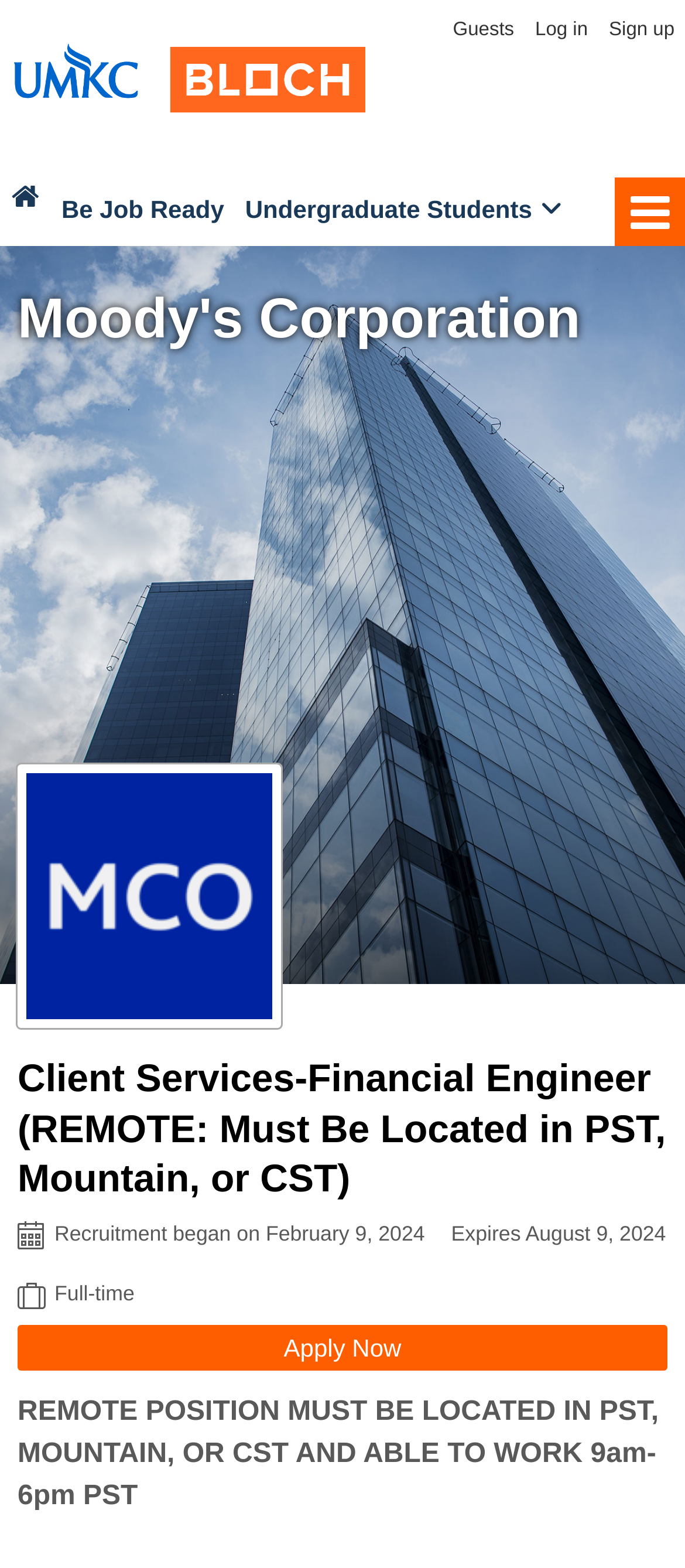Provide a brief response to the question below using a single word or phrase: 
What is the required work schedule for the job?

9am-6pm PST